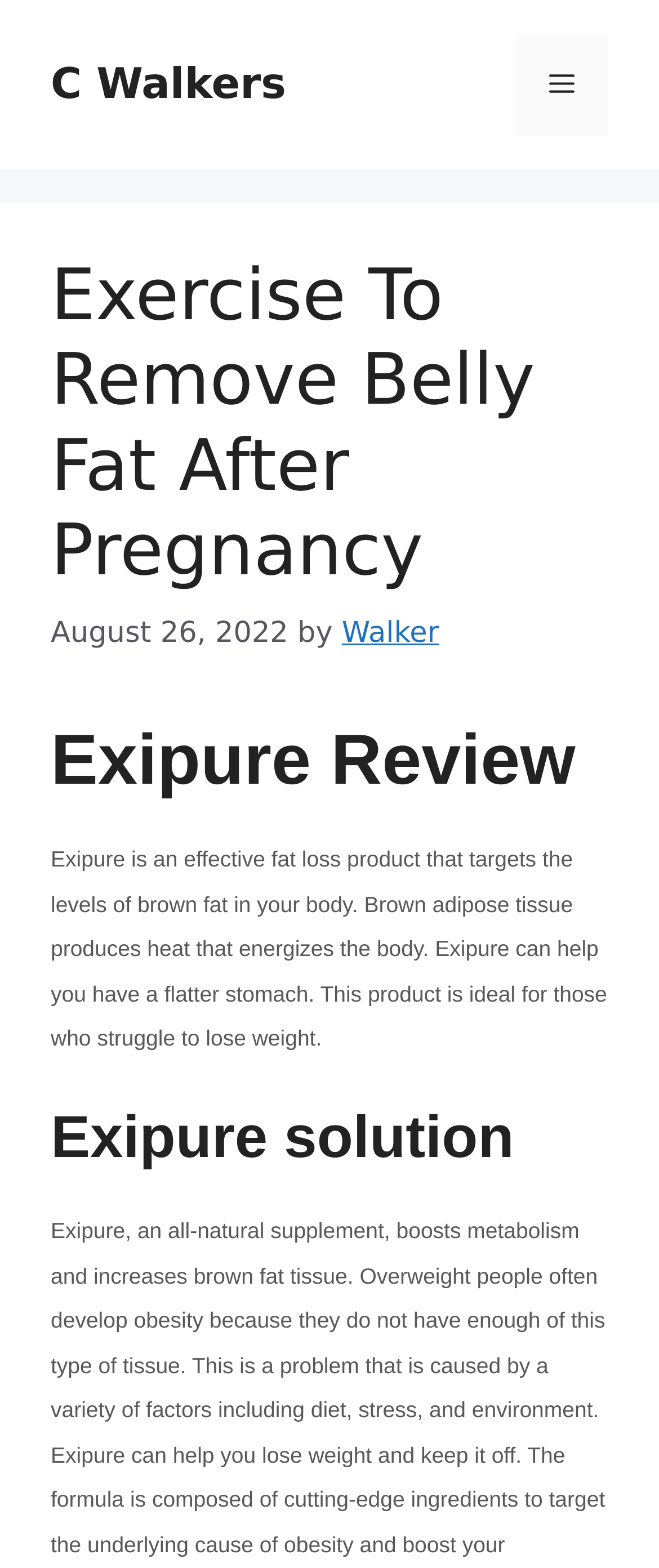Provide a brief response to the question below using one word or phrase:
What is the name of the website?

C Walkers